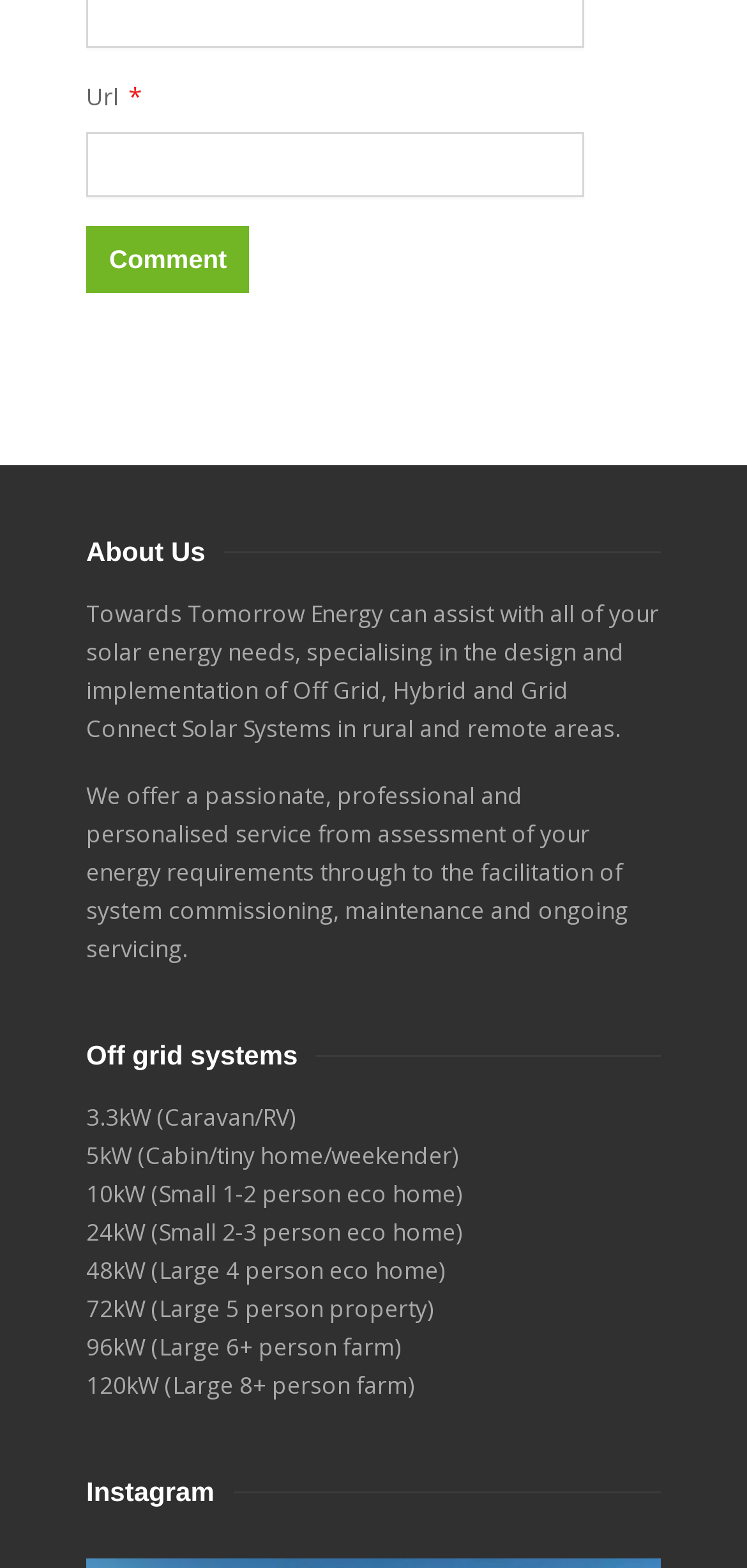Kindly respond to the following question with a single word or a brief phrase: 
What is the tone of the company's service?

Passionate and professional